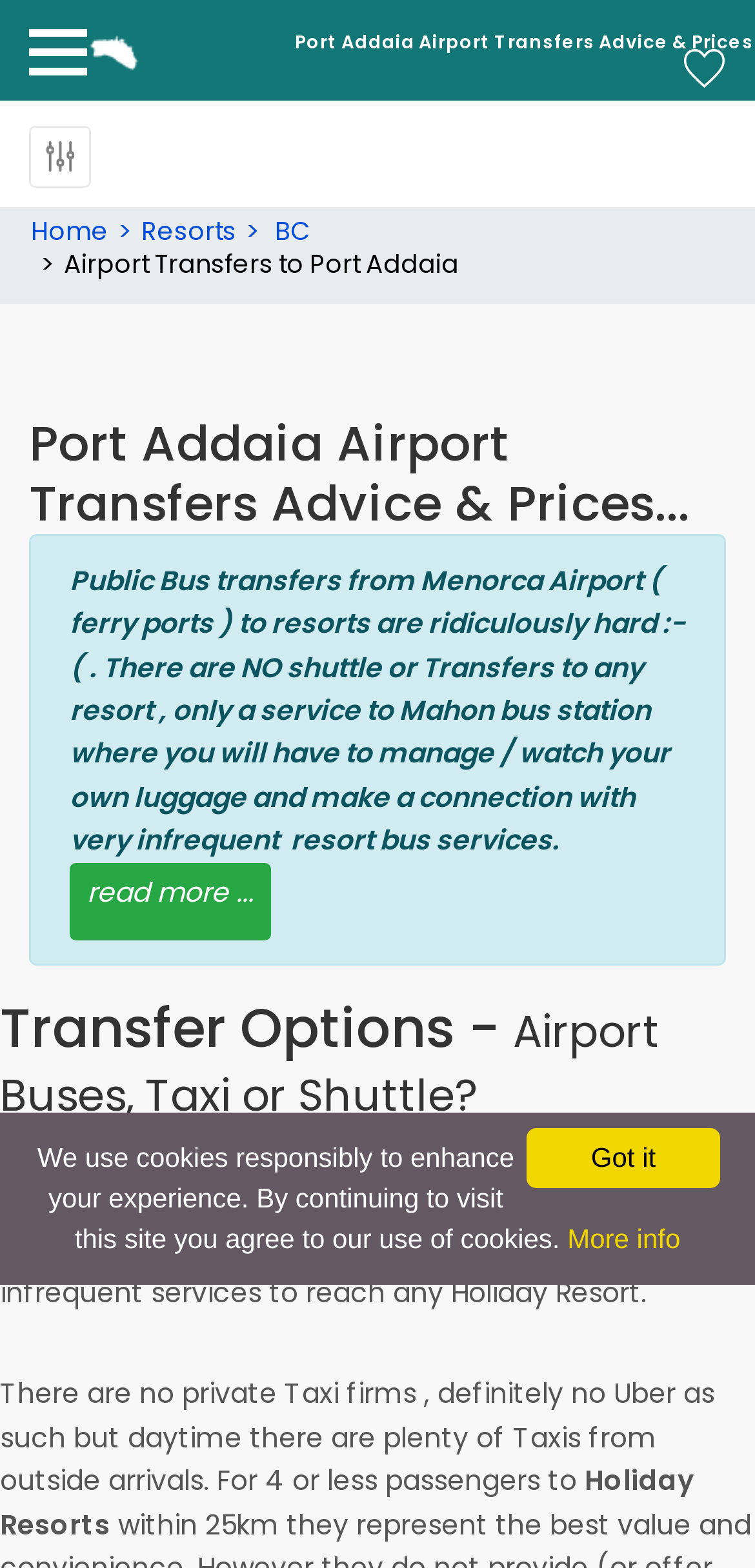Provide an in-depth description of the elements and layout of the webpage.

The webpage appears to be focused on providing information and services related to airport transfers to Port Addaia from Menorca Airport. 

At the top of the page, there are several links, including "Home", "Resorts", and "BC", which are likely navigation links. There is also a link to "More filters" that is not expanded by default. 

Below these links, there is a heading that reads "Airport Transfers to Port Addaia" and a subheading that provides advice and prices for these transfers. 

The main content of the page is divided into sections. The first section appears to be an alert or warning, stating that public bus transfers from the airport to resorts are difficult and unreliable. This section also includes a link to "read more" about this topic. 

The next section is headed "Transfer Options - Airport Buses, Taxi or Shuttle?" and discusses the lack of airport shuttle buses to beach resorts. It also mentions that private taxi firms are not available, but daytime taxis are available from outside the airport arrivals area. 

At the bottom of the page, there is a notice about the use of cookies, with a link to "More info" for those who want to learn more. There are also links to "Menorca Villas" and an image associated with this link. 

On the right side of the page, there is a link to "Port Addaia Airport Transfers Advice & Prices" and another link with a star icon, possibly for favorites or bookmarks.